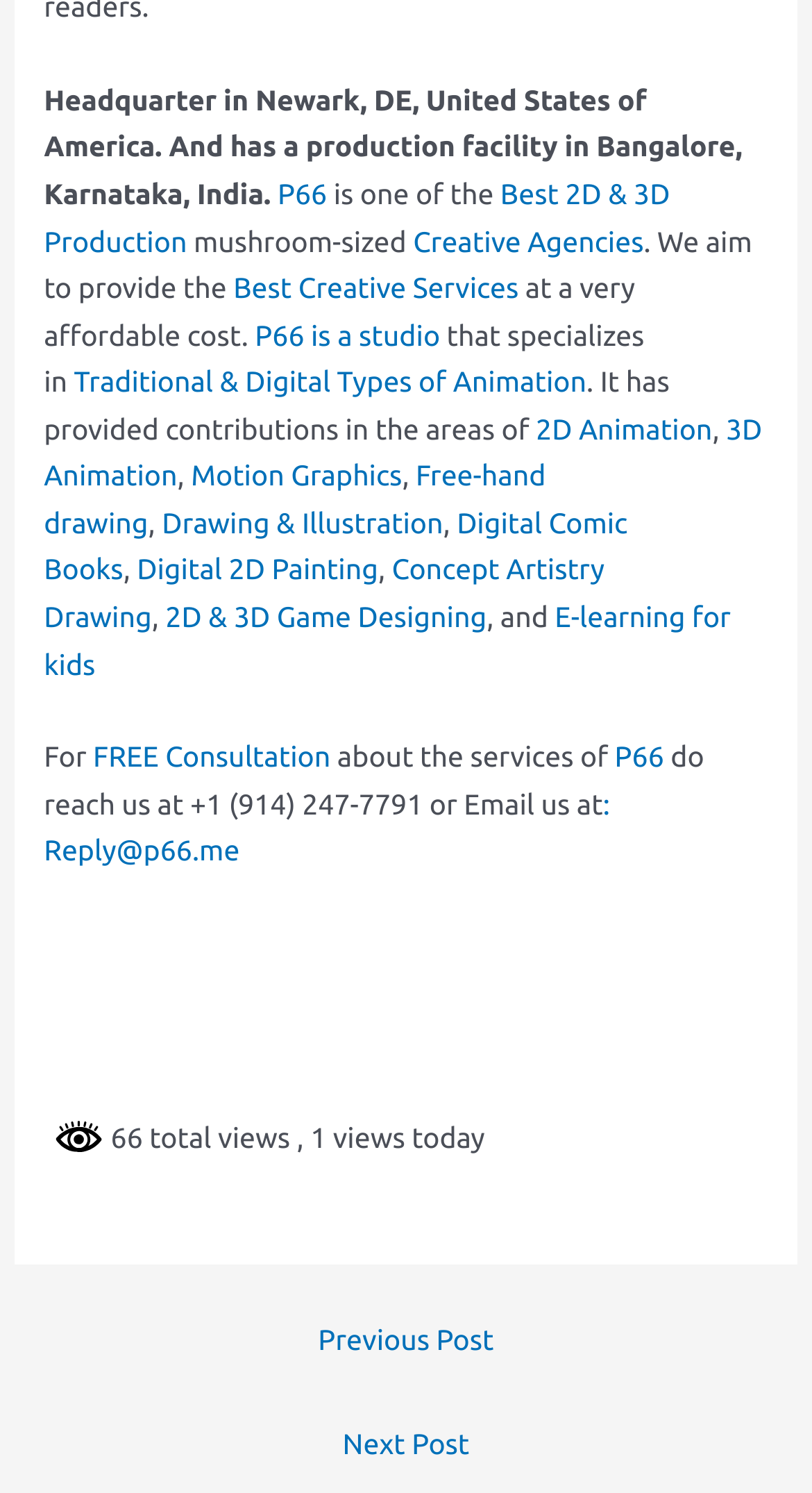Please provide the bounding box coordinates for the UI element as described: "P66 is a studio". The coordinates must be four floats between 0 and 1, represented as [left, top, right, bottom].

[0.314, 0.213, 0.542, 0.235]